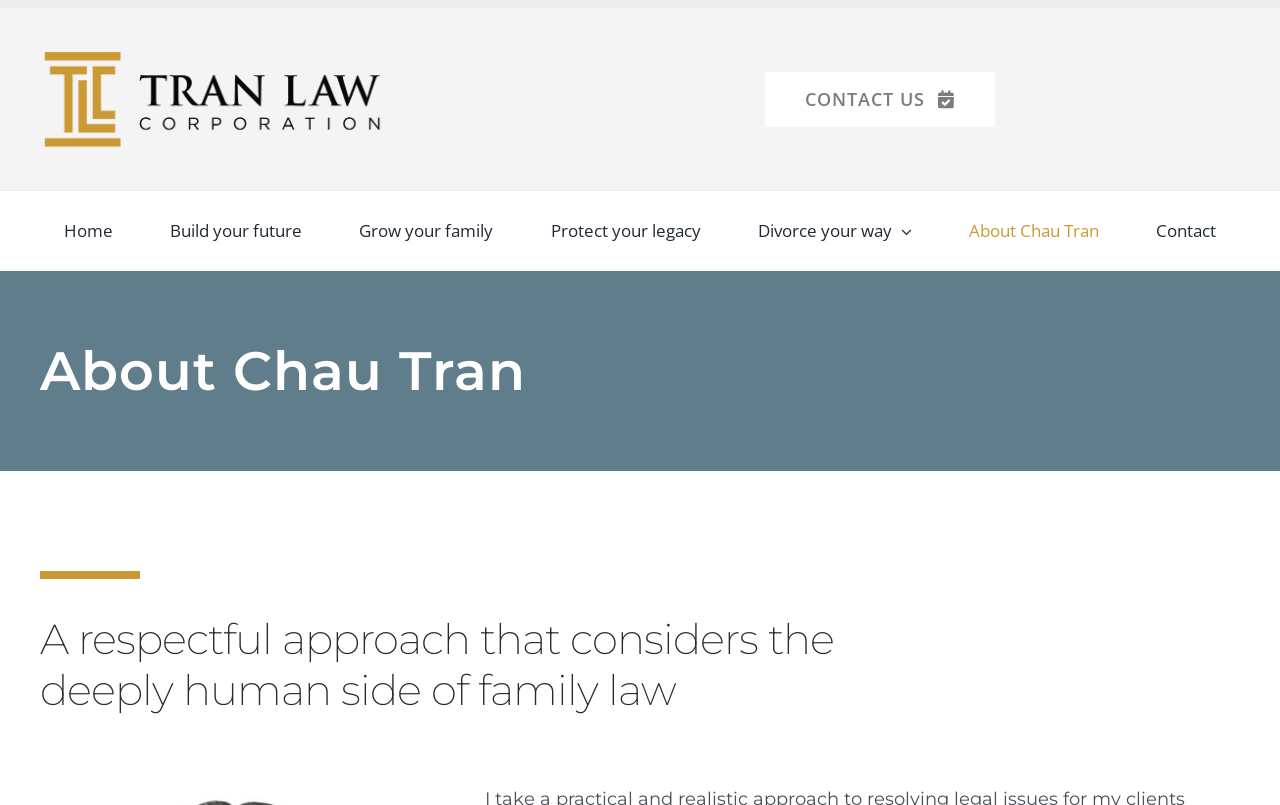Point out the bounding box coordinates of the section to click in order to follow this instruction: "Navigate to the Home page".

[0.05, 0.238, 0.088, 0.337]